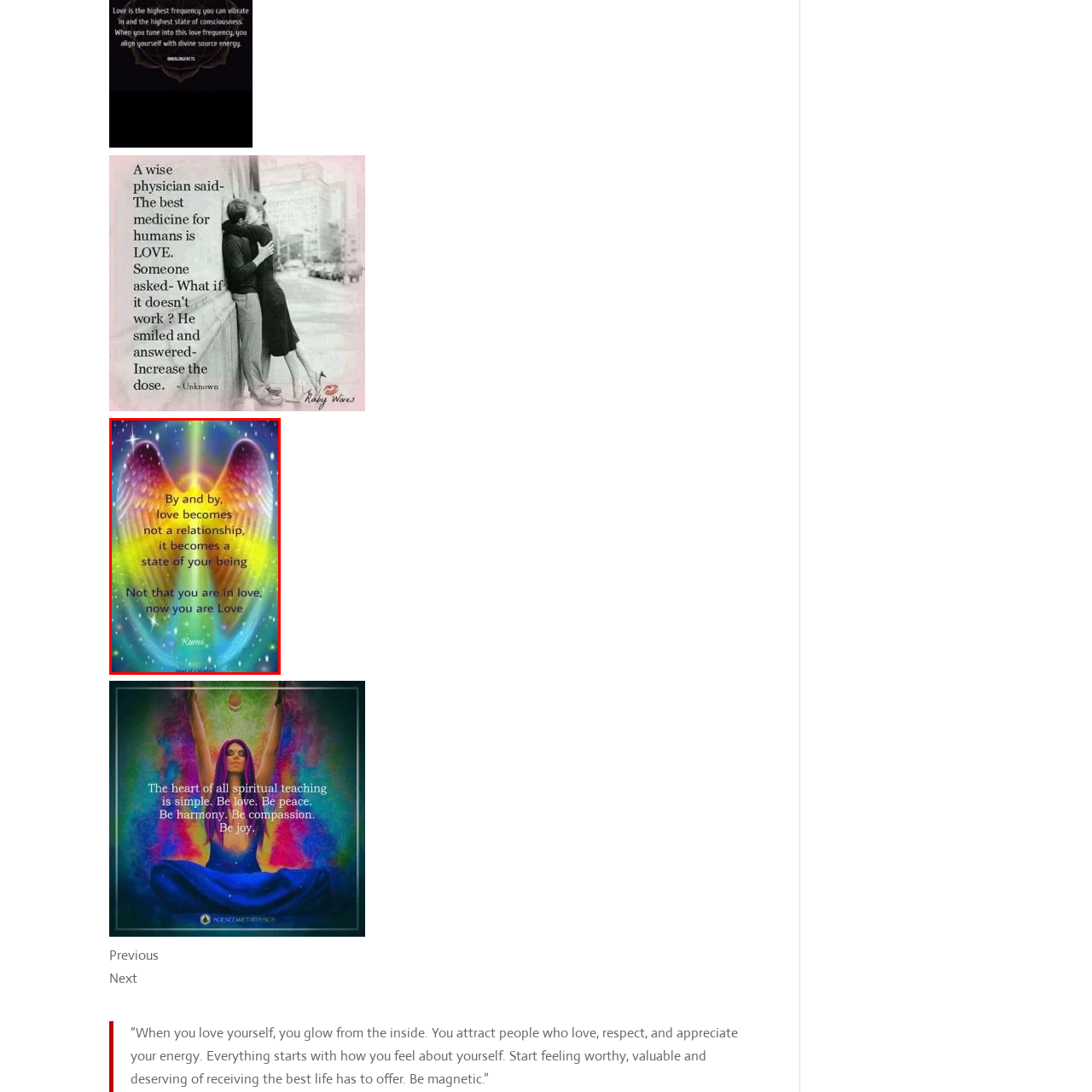What do the angelic wings in the background symbolize?
Pay attention to the section of the image highlighted by the red bounding box and provide a comprehensive answer to the question.

The angelic wings in the background radiate a spectrum of colors, creating a transformative and uplifting atmosphere, which enhances the essence of the quote and symbolizes the warmth and light associated with self-love and inner peace.